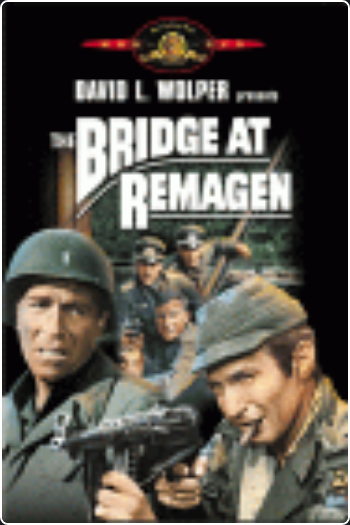What is the logo at the top of the poster?
Provide a one-word or short-phrase answer based on the image.

MGM logo